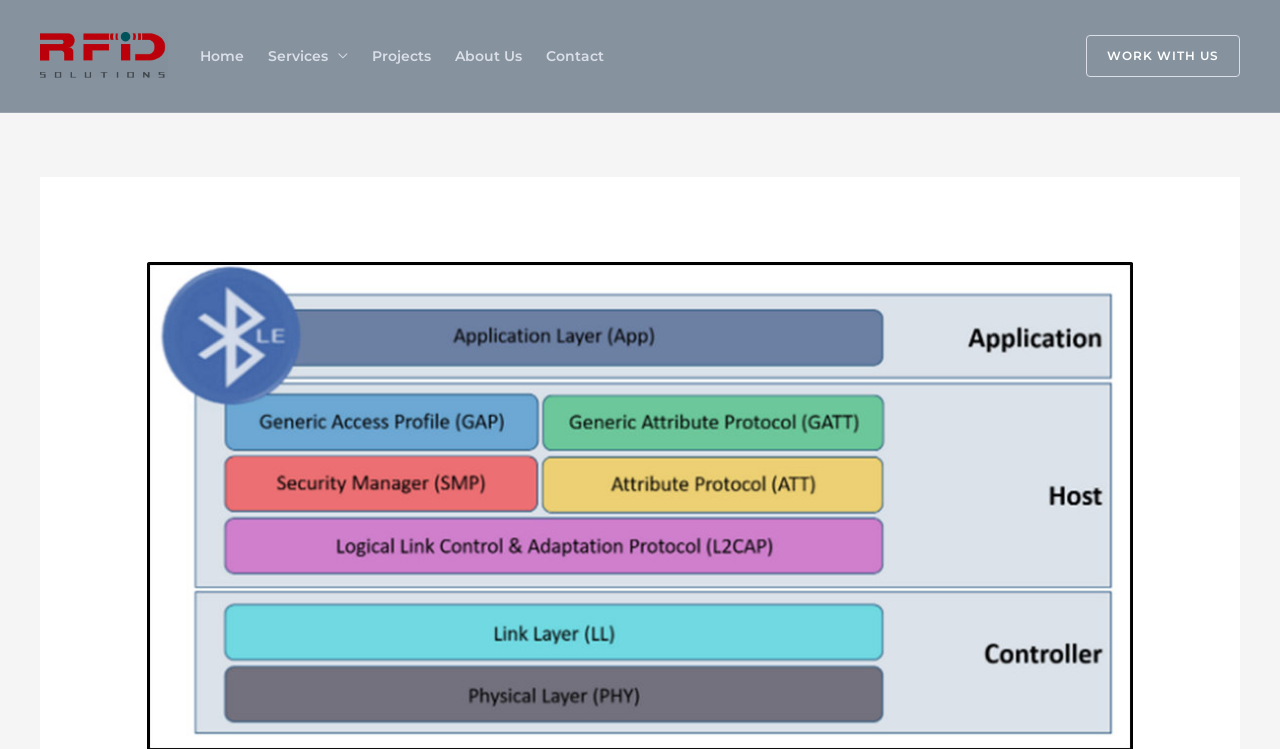Extract the main title from the webpage and generate its text.

Bluetooth-Low-Energy Tag Design for fashion